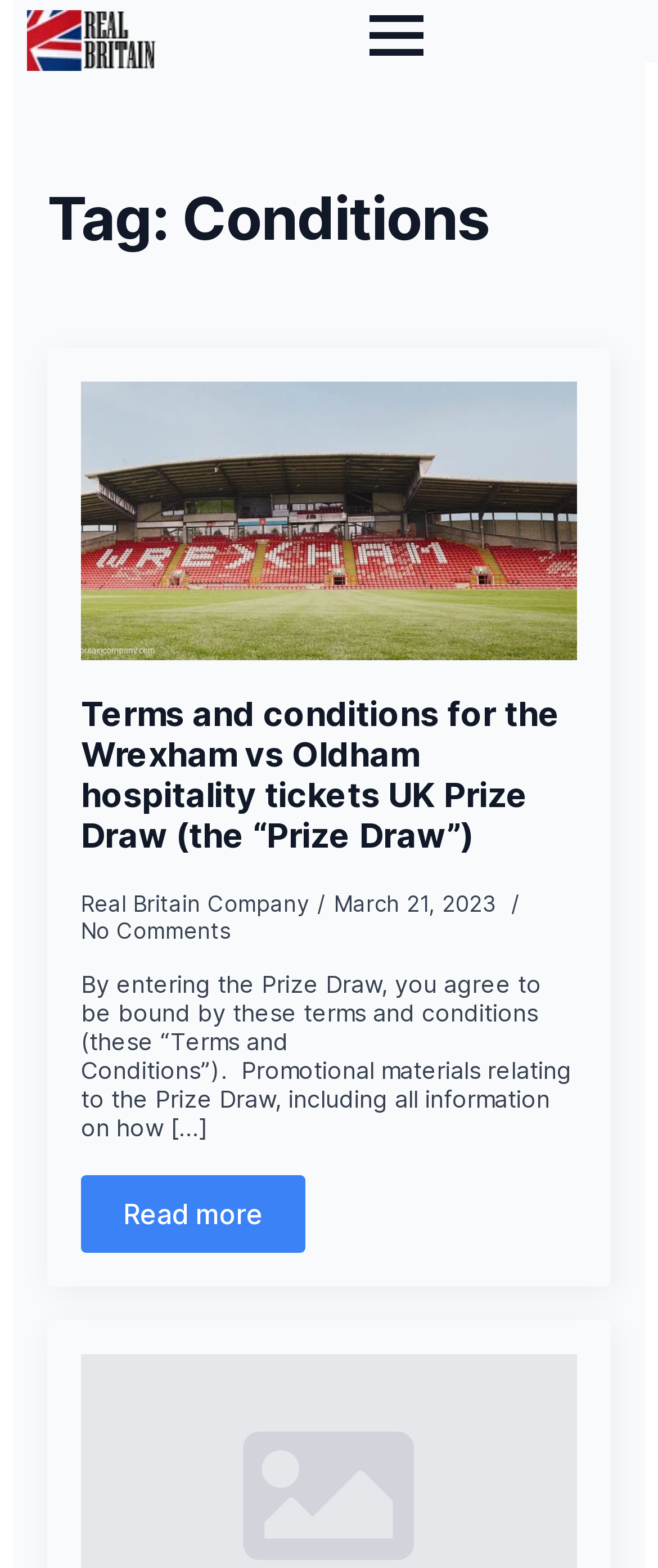What is the name of the company?
Based on the screenshot, answer the question with a single word or phrase.

Real Britain Company